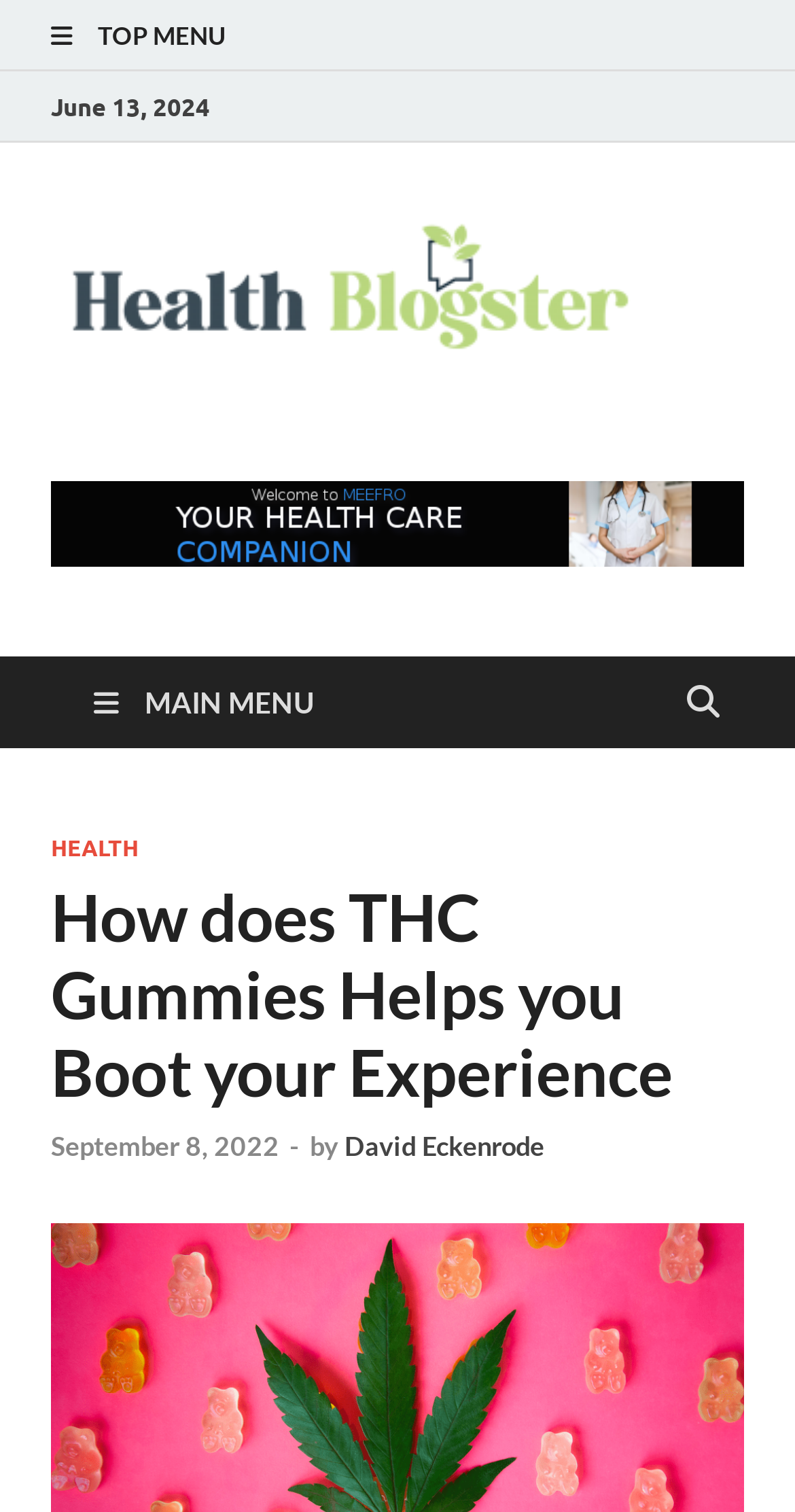Give a one-word or short phrase answer to the question: 
What is the name of the website?

Health Blogster